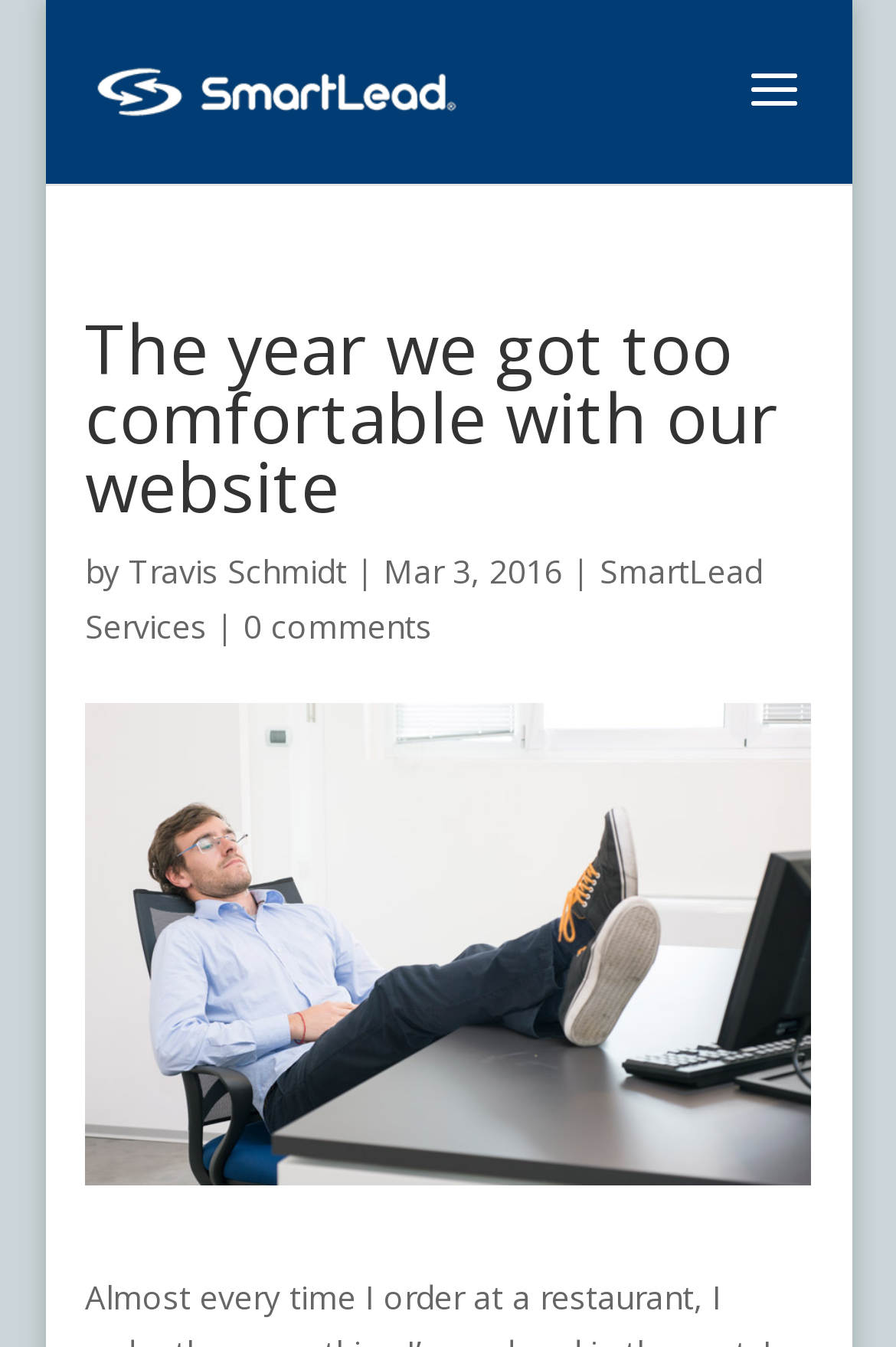Provide the text content of the webpage's main heading.

The year we got too comfortable with our website